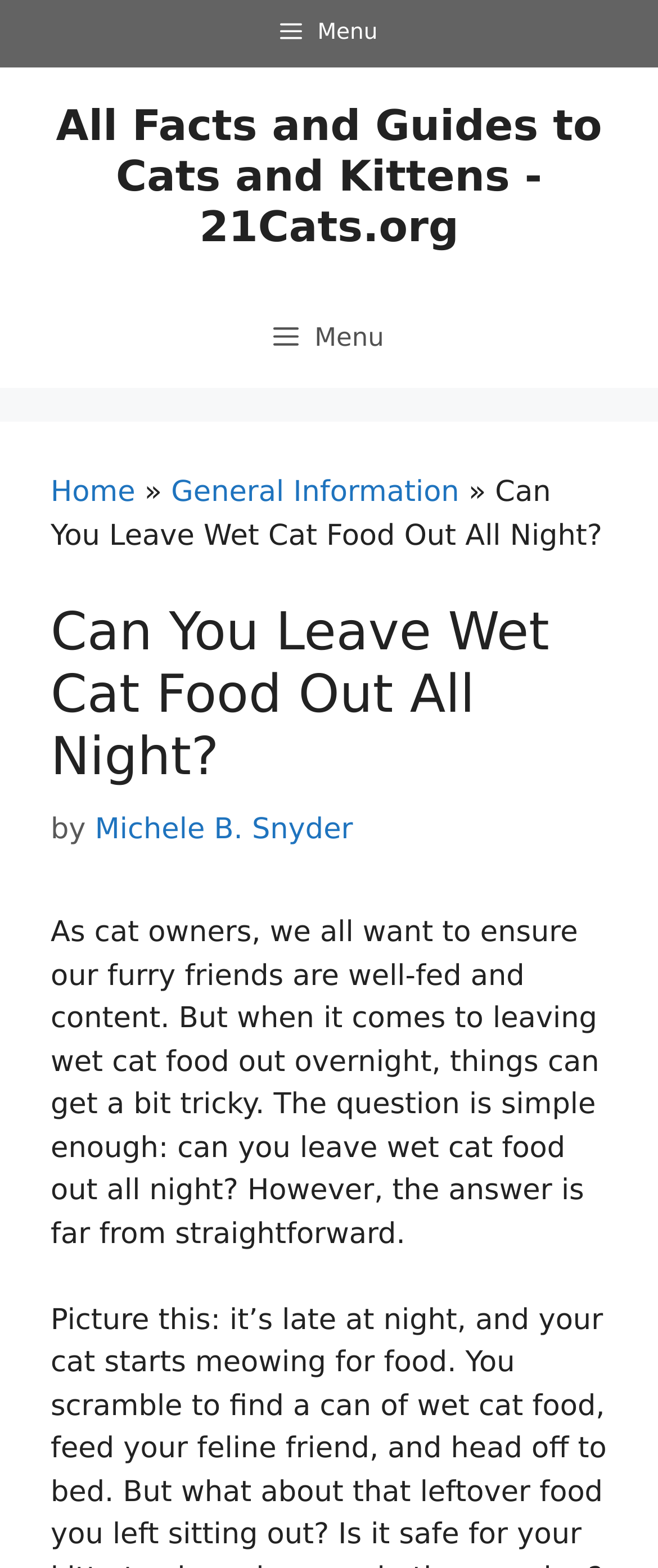Detail the features and information presented on the webpage.

The webpage is about discussing the topic of leaving wet cat food out overnight, with the title "Can You Leave Wet Cat Food Out All Night?" prominently displayed. At the top left corner, there is a button labeled "Menu" which is likely used for navigation. Next to it, there is a banner with the site's name "21Cats.org" and a link to the site's main page.

Below the banner, there is a primary navigation menu with another "Menu" button that controls the primary menu. The primary menu contains a breadcrumbs navigation section, which shows the current page's location in the site's hierarchy. The breadcrumbs section consists of links to the "Home" page, "General Information" page, and the current page, separated by "»" symbols.

Under the breadcrumbs section, there is a header section with the same title as the page, "Can You Leave Wet Cat Food Out All Night?", followed by the author's name "Michele B. Snyder". Below the header, there is a block of text that summarizes the topic, stating that as cat owners, we want to ensure our cats are well-fed and content, but leaving wet cat food out overnight can be tricky, and the answer to whether it's possible is not straightforward.